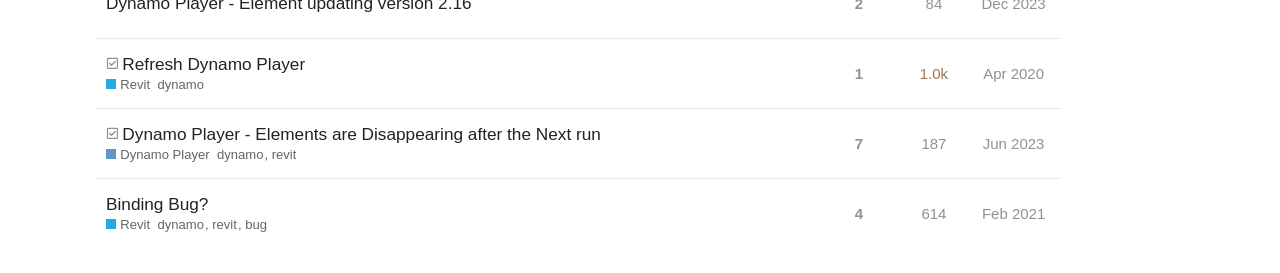Locate the bounding box of the user interface element based on this description: "Refresh Dynamo Player".

[0.096, 0.143, 0.238, 0.326]